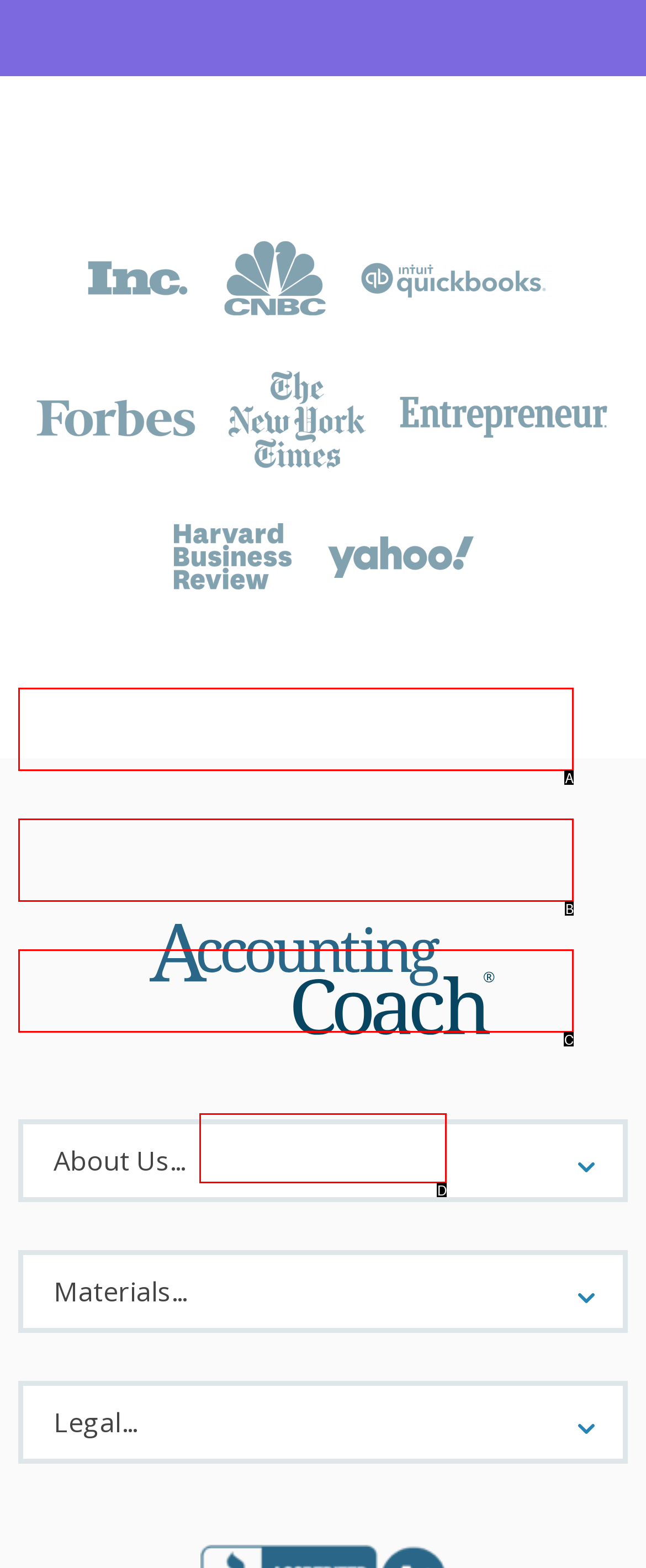Given the description: alt="BBBOnline A+ Rating", select the HTML element that best matches it. Reply with the letter of your chosen option.

D